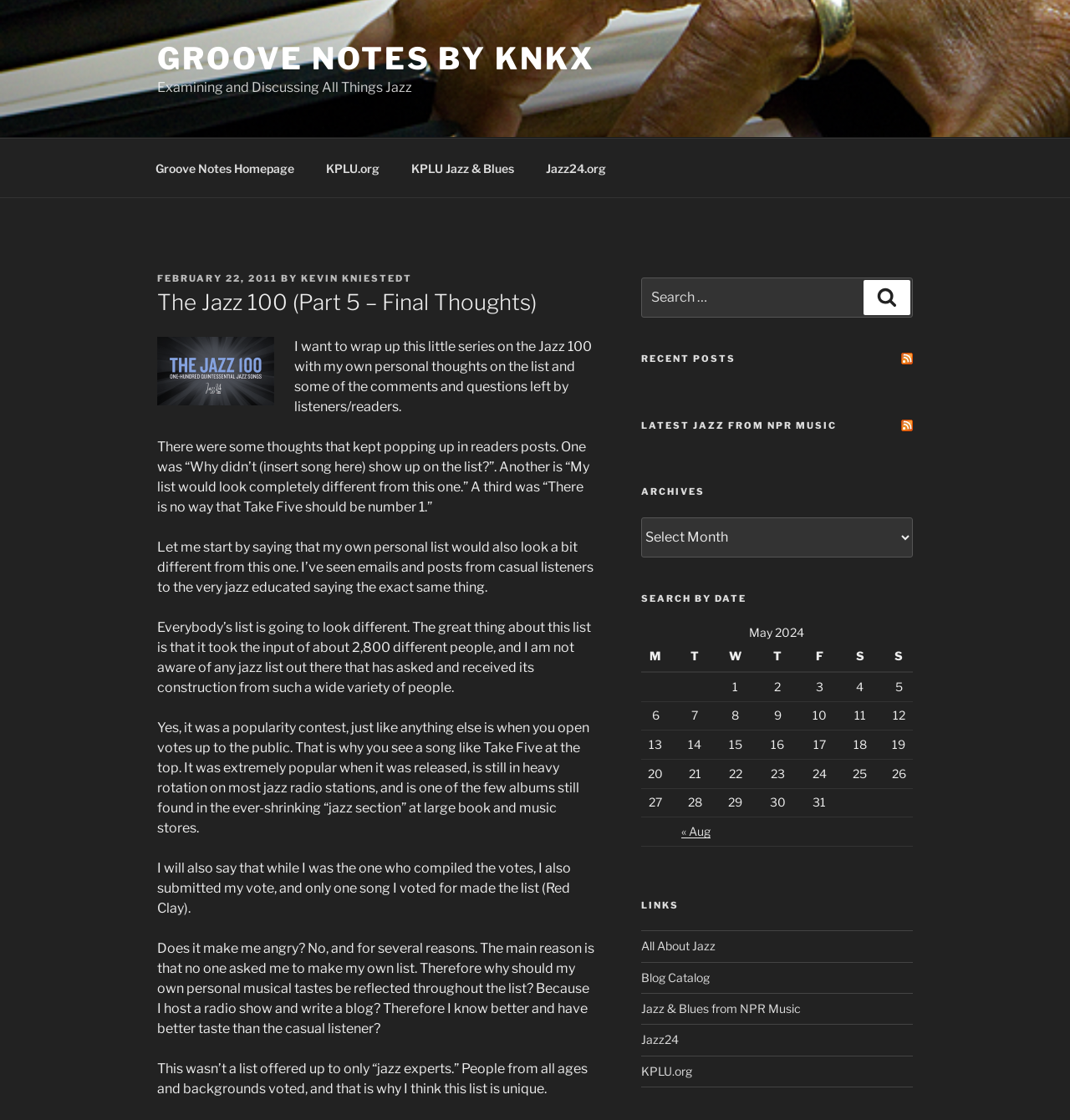Provide the bounding box coordinates for the UI element described in this sentence: "Groove Notes Homepage". The coordinates should be four float values between 0 and 1, i.e., [left, top, right, bottom].

[0.131, 0.132, 0.288, 0.168]